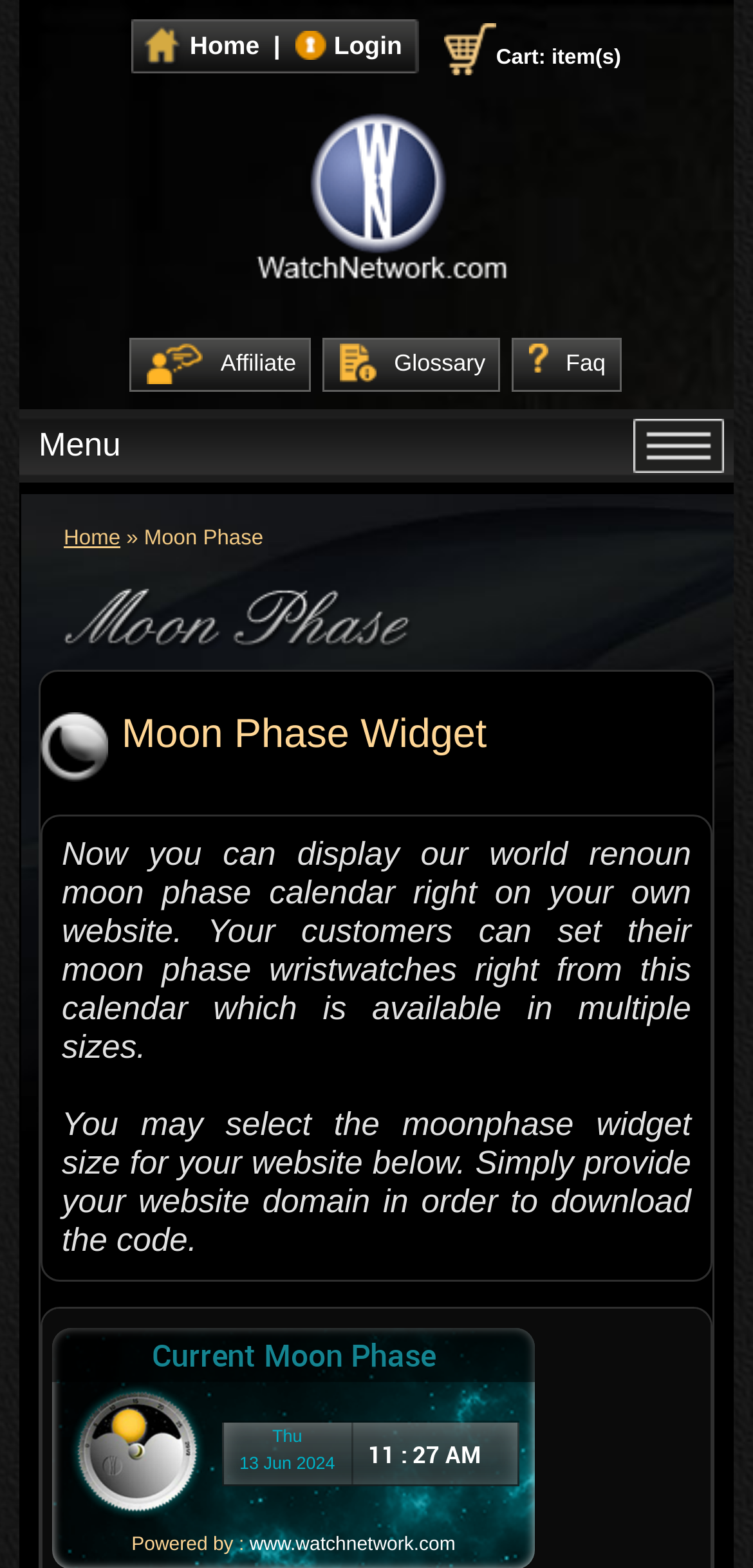Please determine the bounding box coordinates, formatted as (top-left x, top-left y, bottom-right x, bottom-right y), with all values as floating point numbers between 0 and 1. Identify the bounding box of the region described as: Affiliate

[0.275, 0.215, 0.411, 0.249]